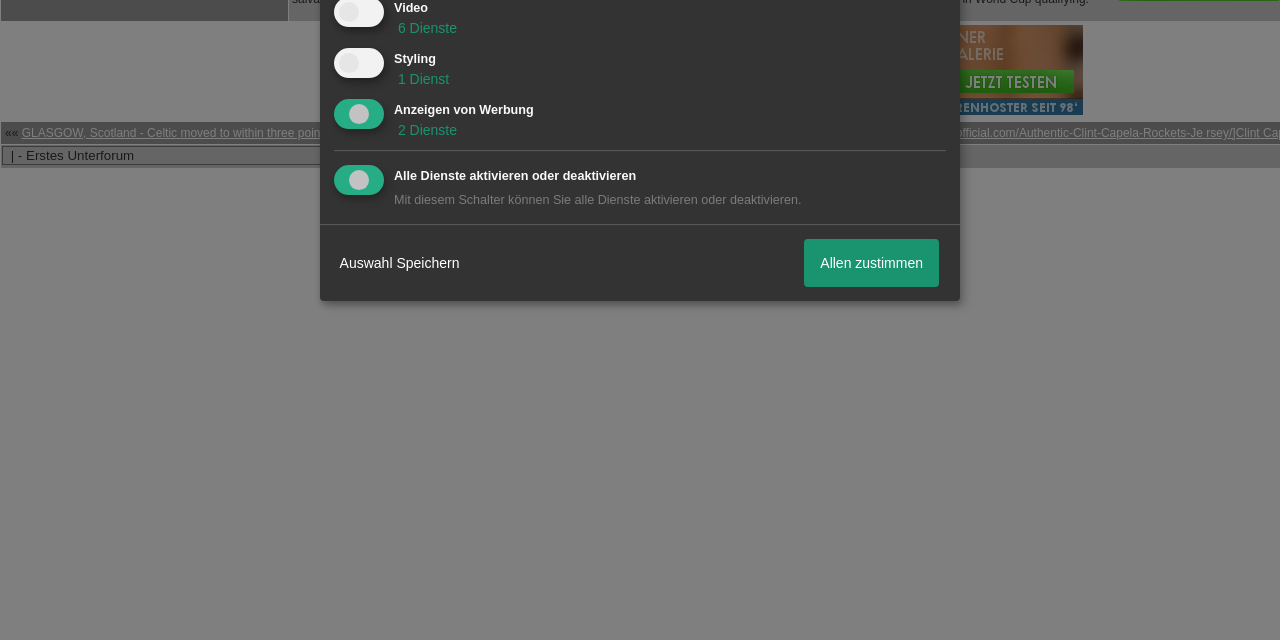Provide the bounding box for the UI element matching this description: "parent_node: Video aria-describedby="purpose-item-video-description"".

[0.264, 0.001, 0.303, 0.048]